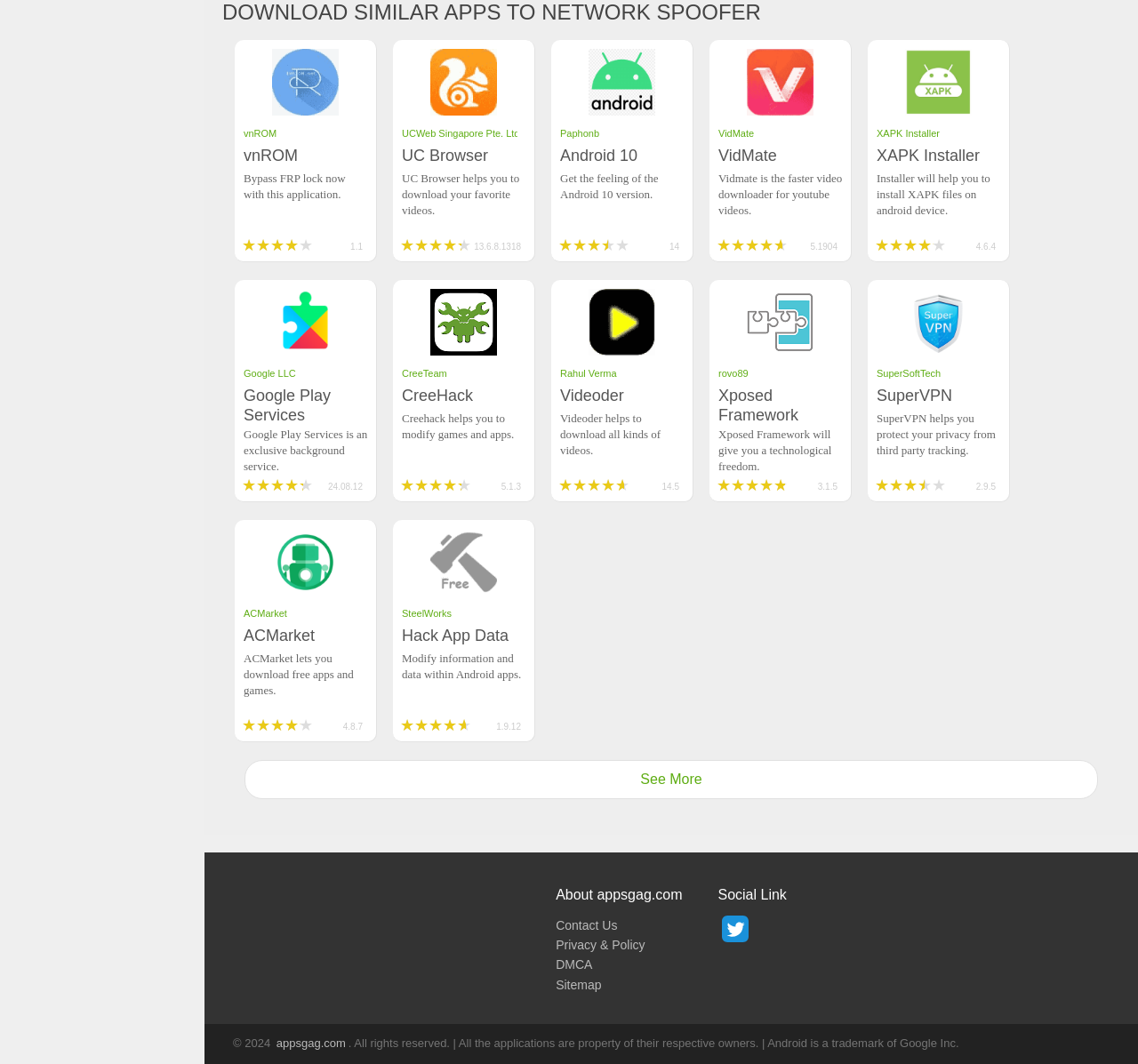Provide a one-word or short-phrase response to the question:
What is the name of the developer of the third product?

Paphonb